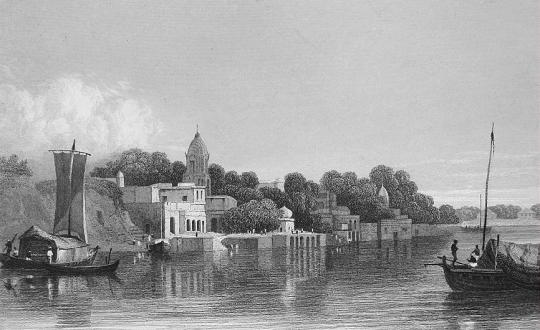What event is Cawnpore a key location for?
Could you please answer the question thoroughly and with as much detail as possible?

The image captures a moment in the rich and tumultuous history of Cawnpore, a key location during the Indian Rebellion of 1857, which reflects the environment in which significant historical events unfolded, providing a glimpse into the past.